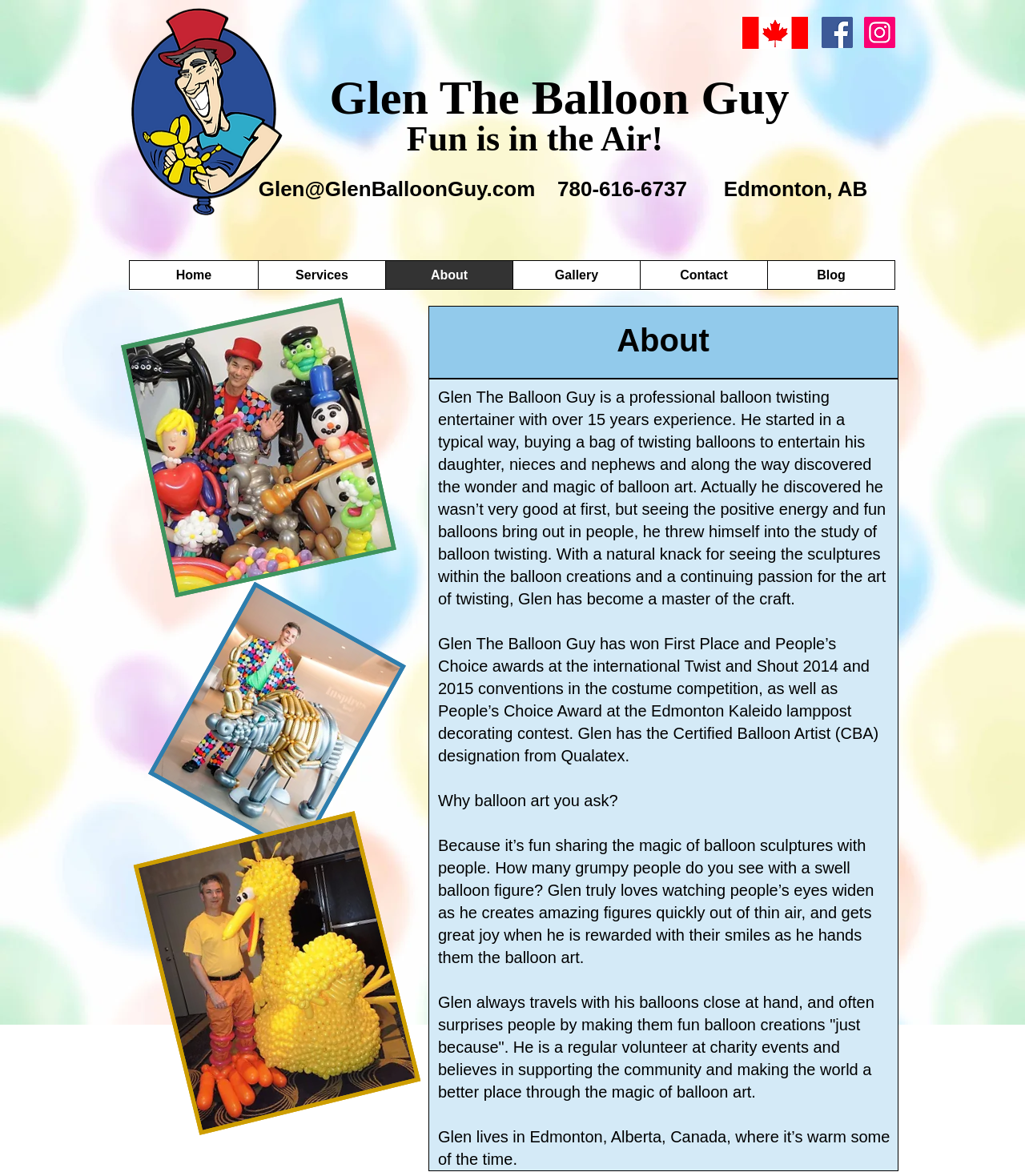Locate the UI element that matches the description aria-label="Facebook" in the webpage screenshot. Return the bounding box coordinates in the format (top-left x, top-left y, bottom-right x, bottom-right y), with values ranging from 0 to 1.

[0.802, 0.014, 0.832, 0.041]